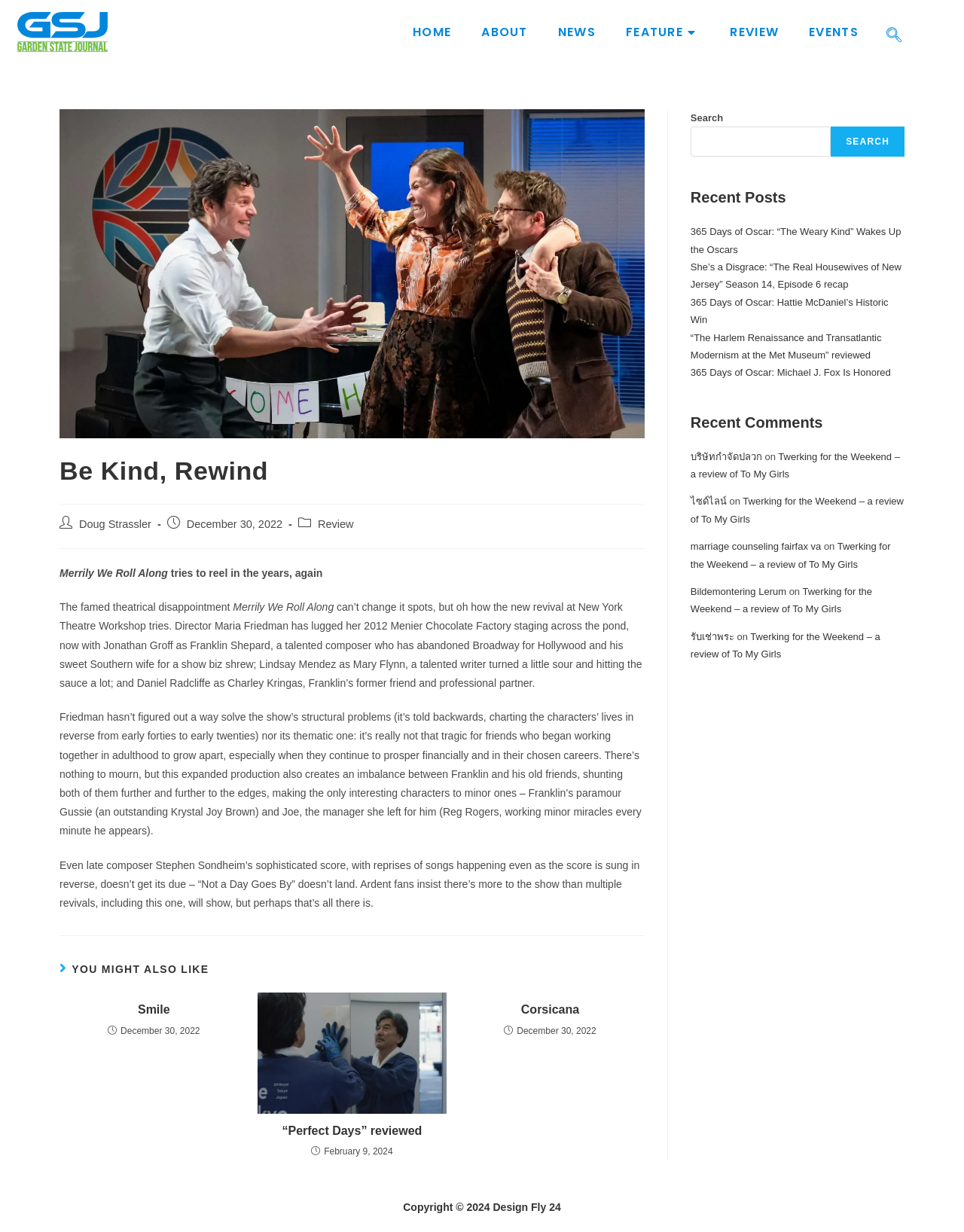Look at the image and write a detailed answer to the question: 
What is the name of the composer mentioned in the article?

The name of the composer mentioned in the article can be found in the StaticText element with the text 'Franklin Shepard' which is located within the article element with the bounding box coordinates [0.062, 0.488, 0.242, 0.498].